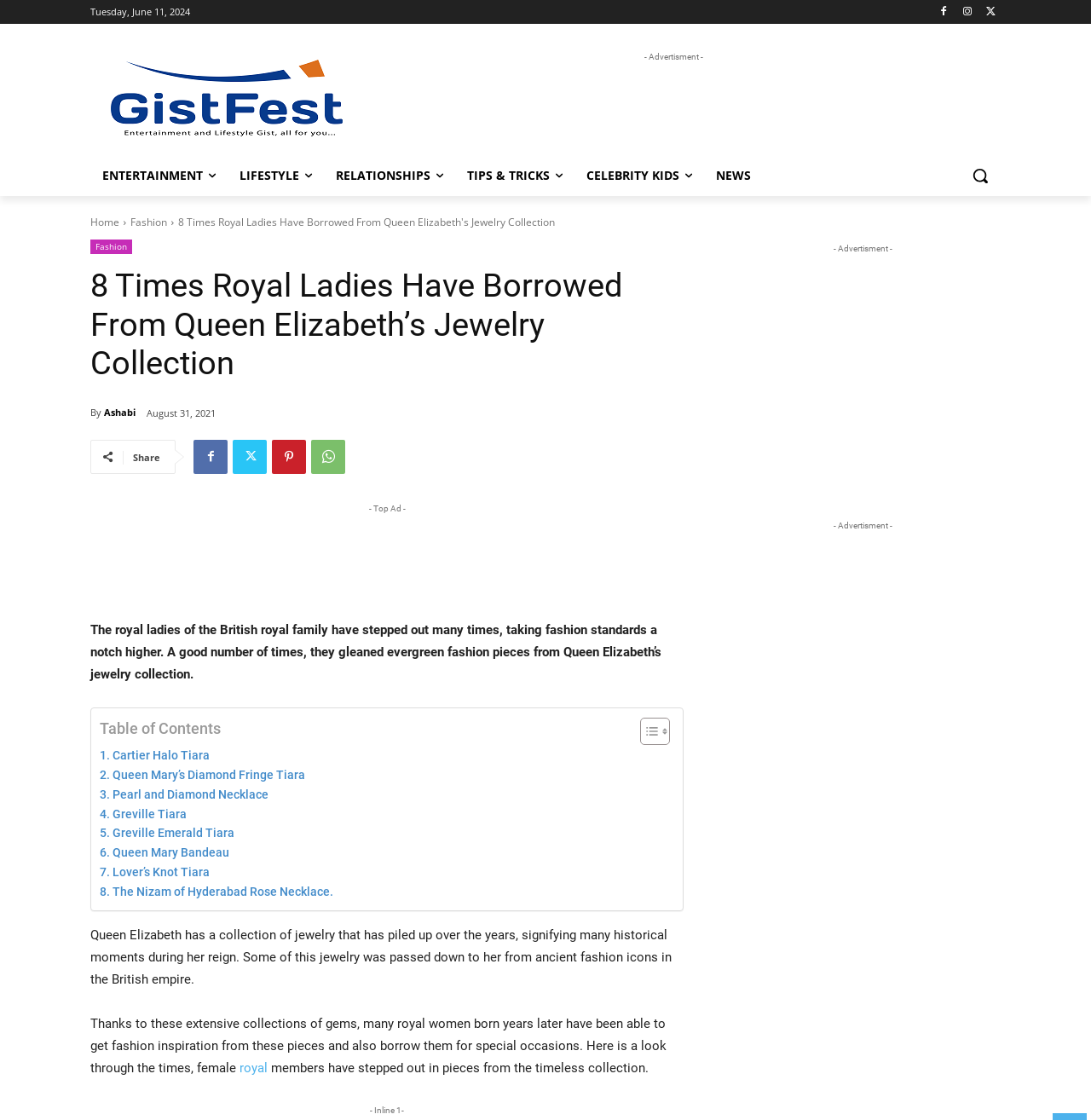What is the topic of the table of contents? Refer to the image and provide a one-word or short phrase answer.

8 Times Royal Ladies Have Borrowed From Queen Elizabeth’s Jewelry Collection